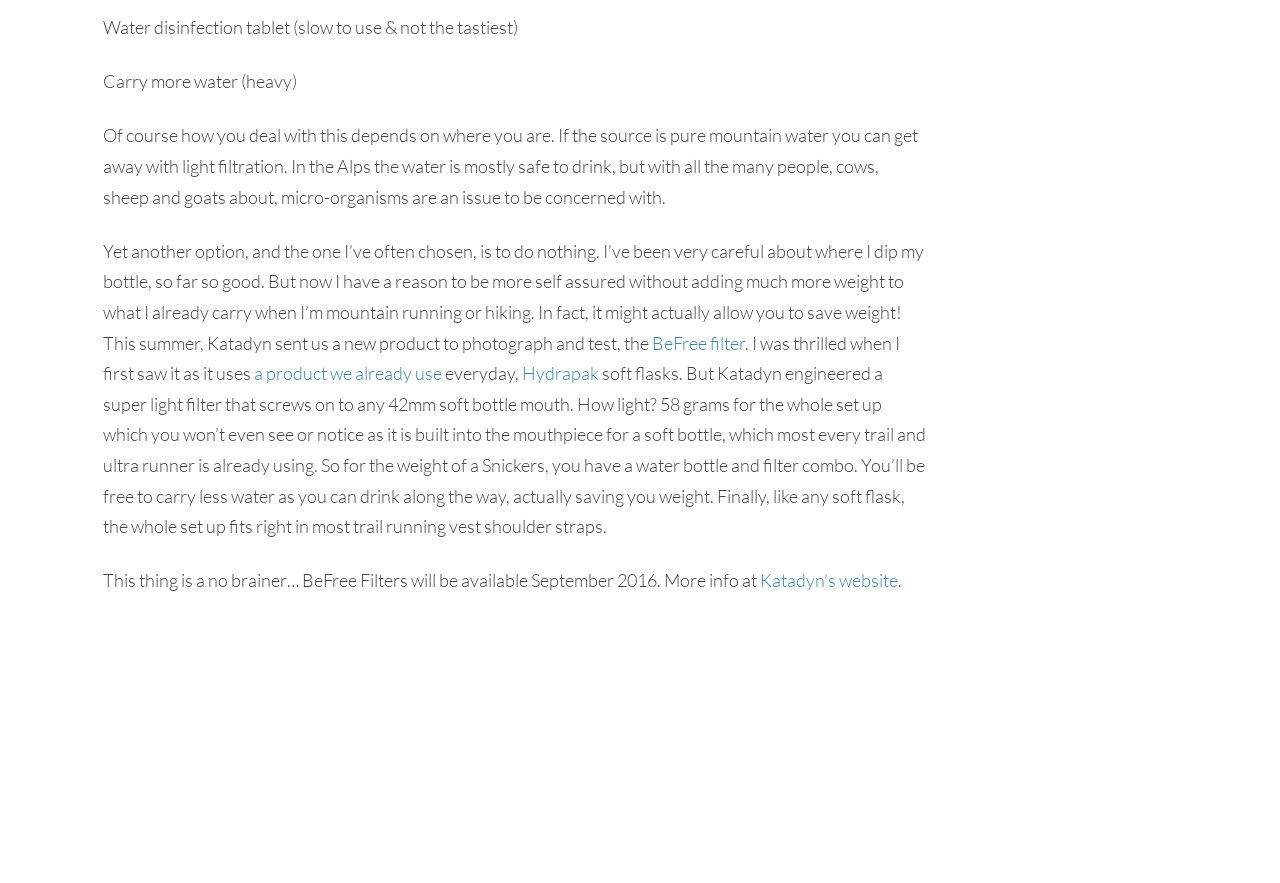Consider the image and give a detailed and elaborate answer to the question: 
What type of bottle does the BeFree filter screw onto?

The text states that the BeFree filter screws onto any 42mm soft bottle mouth, which is commonly used by trail and ultra runners.